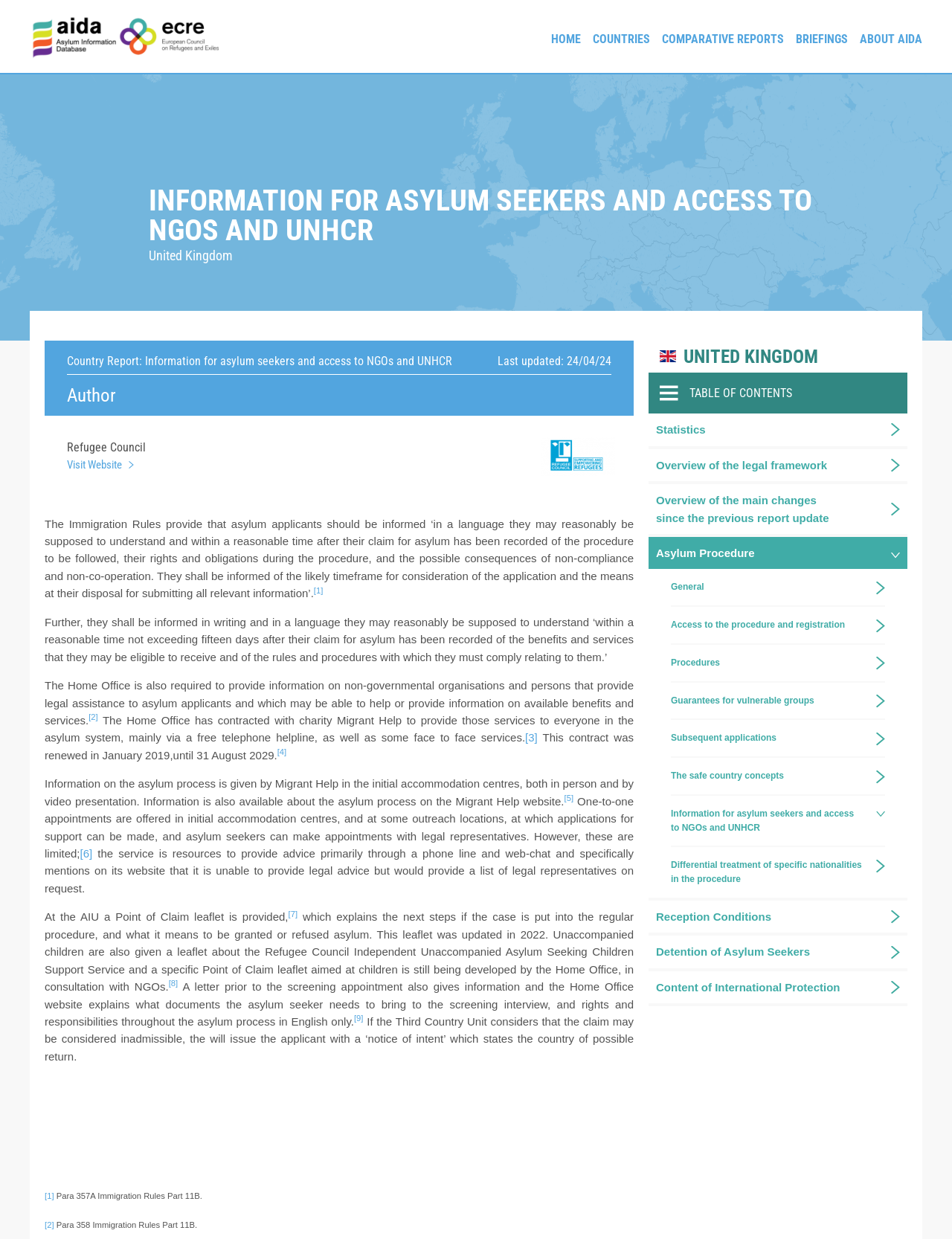Determine the bounding box for the UI element as described: "Home". The coordinates should be represented as four float numbers between 0 and 1, formatted as [left, top, right, bottom].

[0.579, 0.0, 0.61, 0.06]